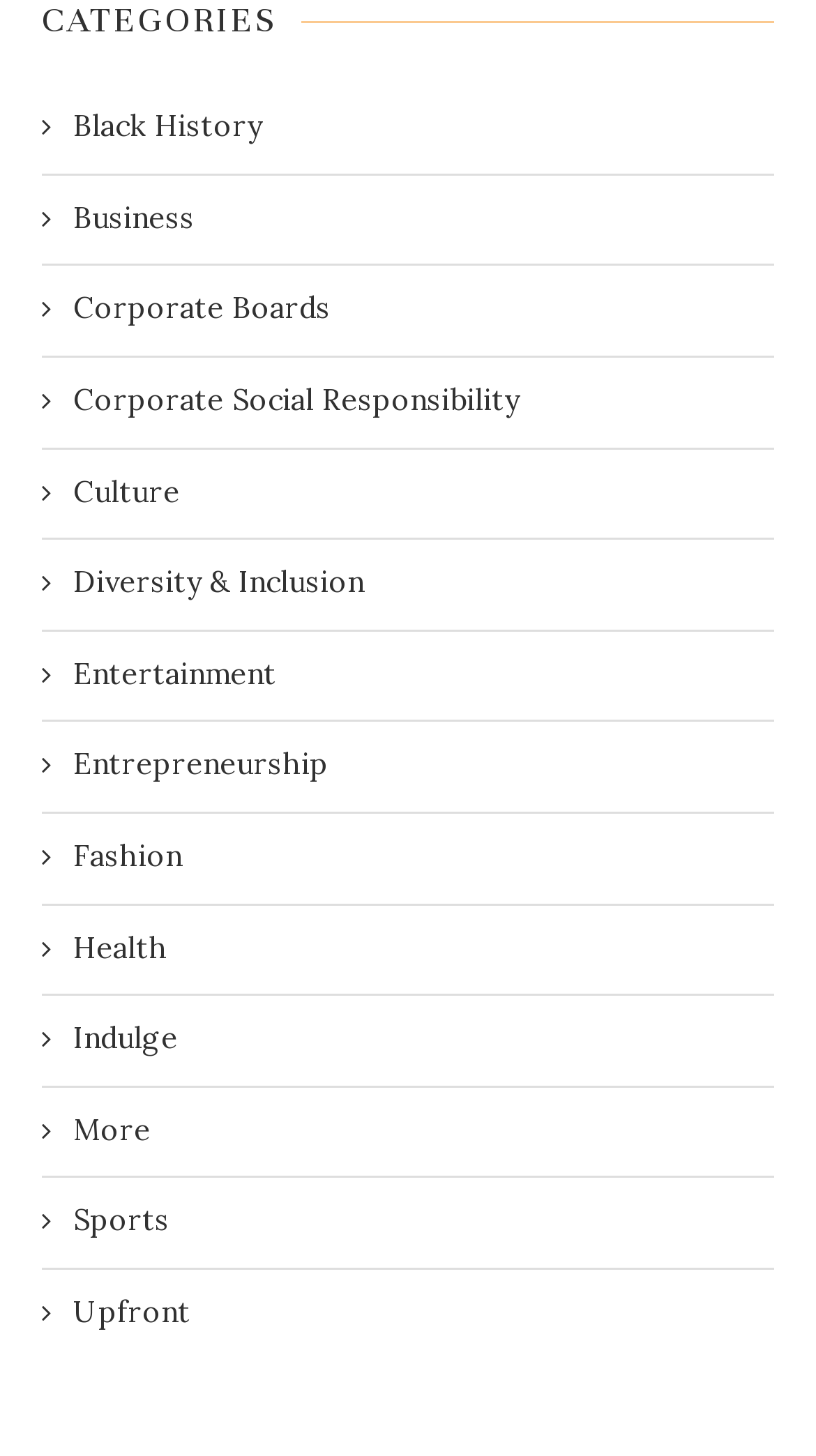Please mark the clickable region by giving the bounding box coordinates needed to complete this instruction: "View Corporate Social Responsibility".

[0.051, 0.262, 0.944, 0.29]